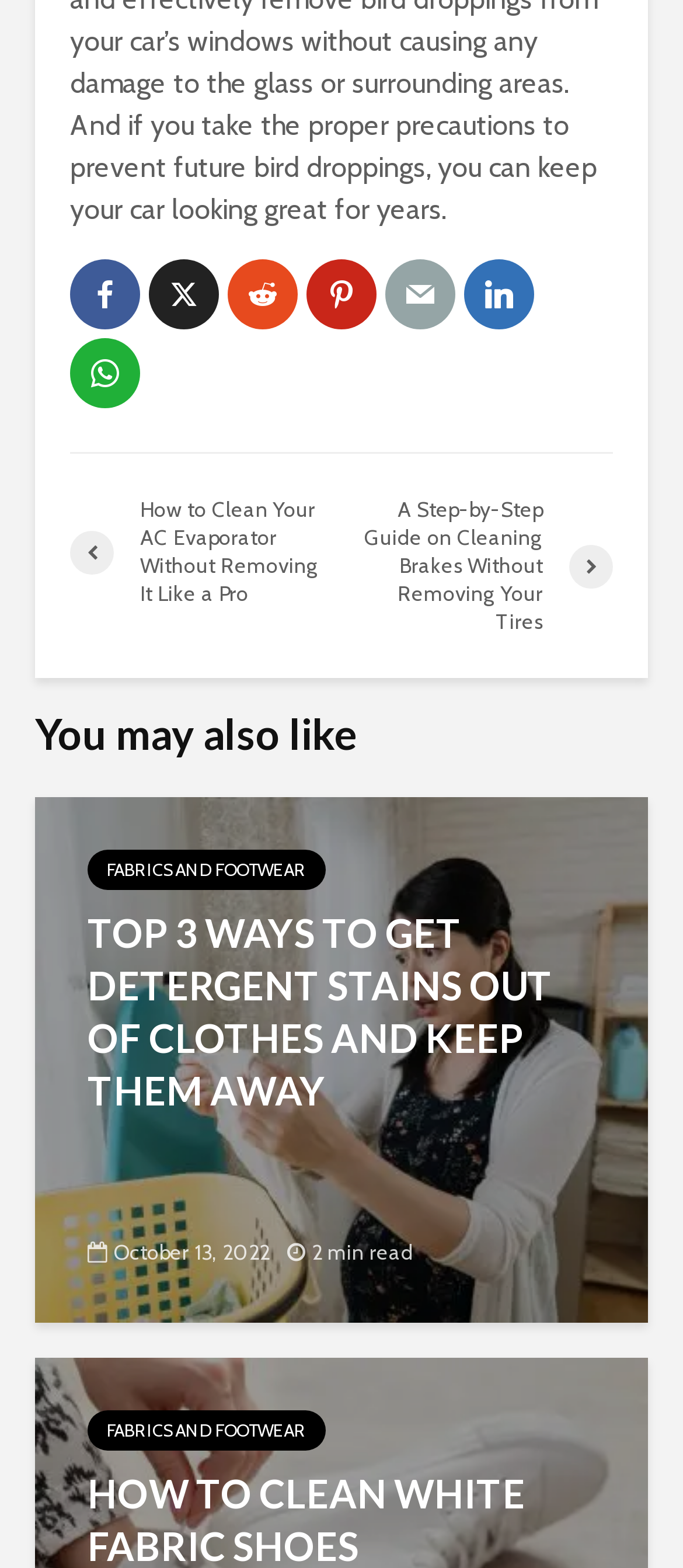Highlight the bounding box coordinates of the element you need to click to perform the following instruction: "Click the link to clean your AC evaporator."

[0.103, 0.316, 0.5, 0.388]